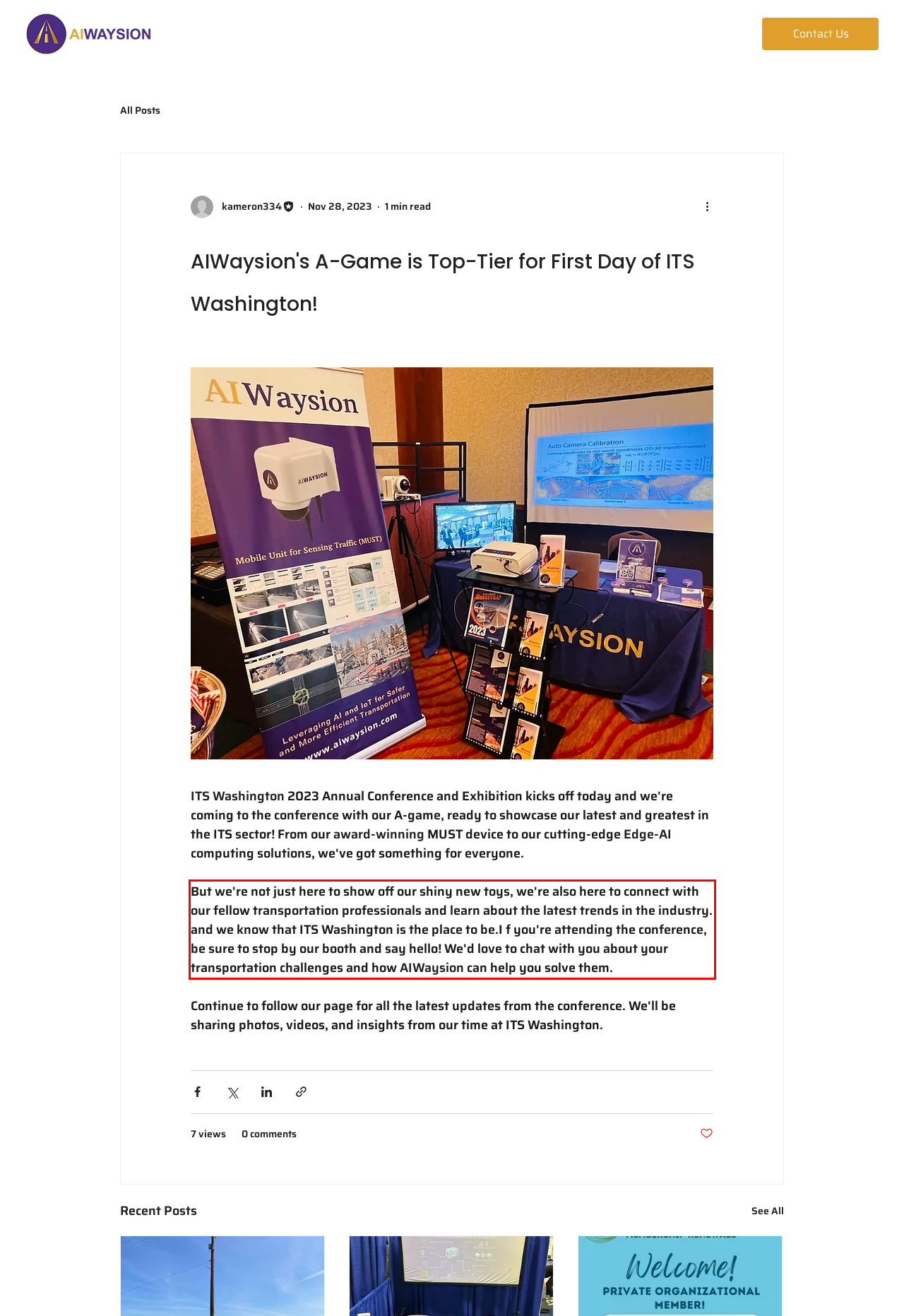You have a screenshot with a red rectangle around a UI element. Recognize and extract the text within this red bounding box using OCR.

But we're not just here to show off our shiny new toys, we're also here to connect with our fellow transportation professionals and learn about the latest trends in the industry. and we know that ITS Washington is the place to be.I f you're attending the conference, be sure to stop by our booth and say hello! We'd love to chat with you about your transportation challenges and how AIWaysion can help you solve them.